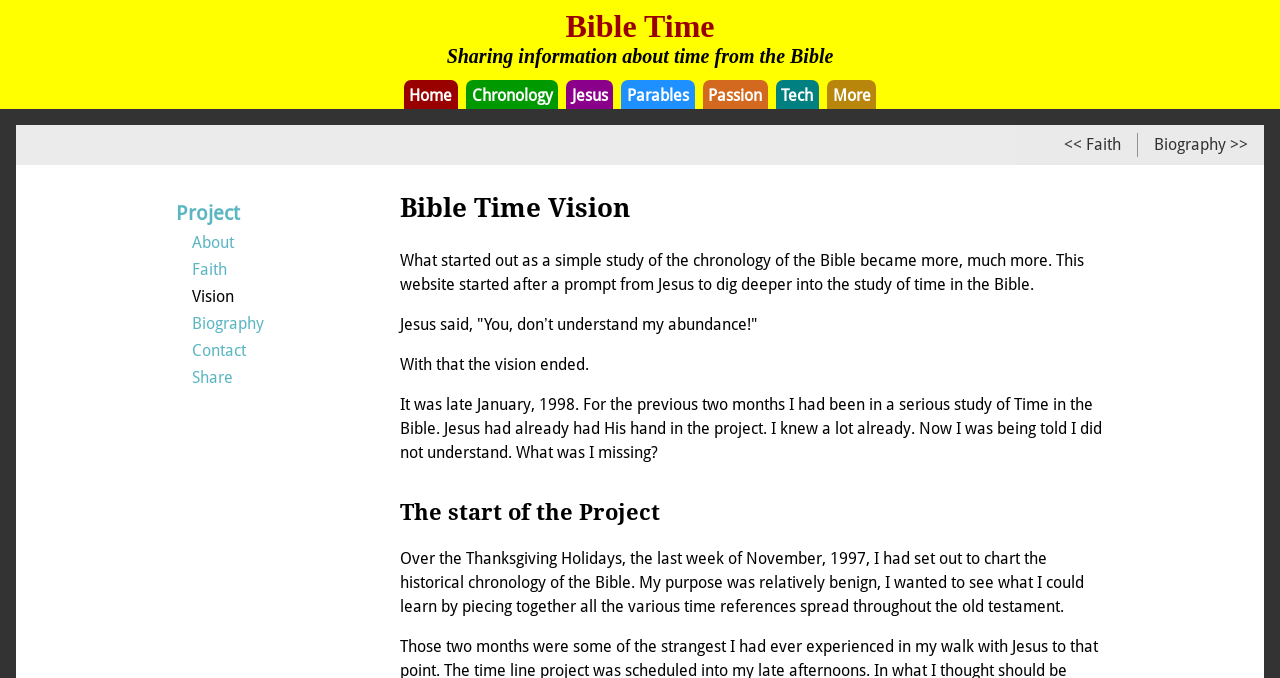Find the bounding box coordinates corresponding to the UI element with the description: "Chronology". The coordinates should be formatted as [left, top, right, bottom], with values as floats between 0 and 1.

[0.368, 0.126, 0.432, 0.154]